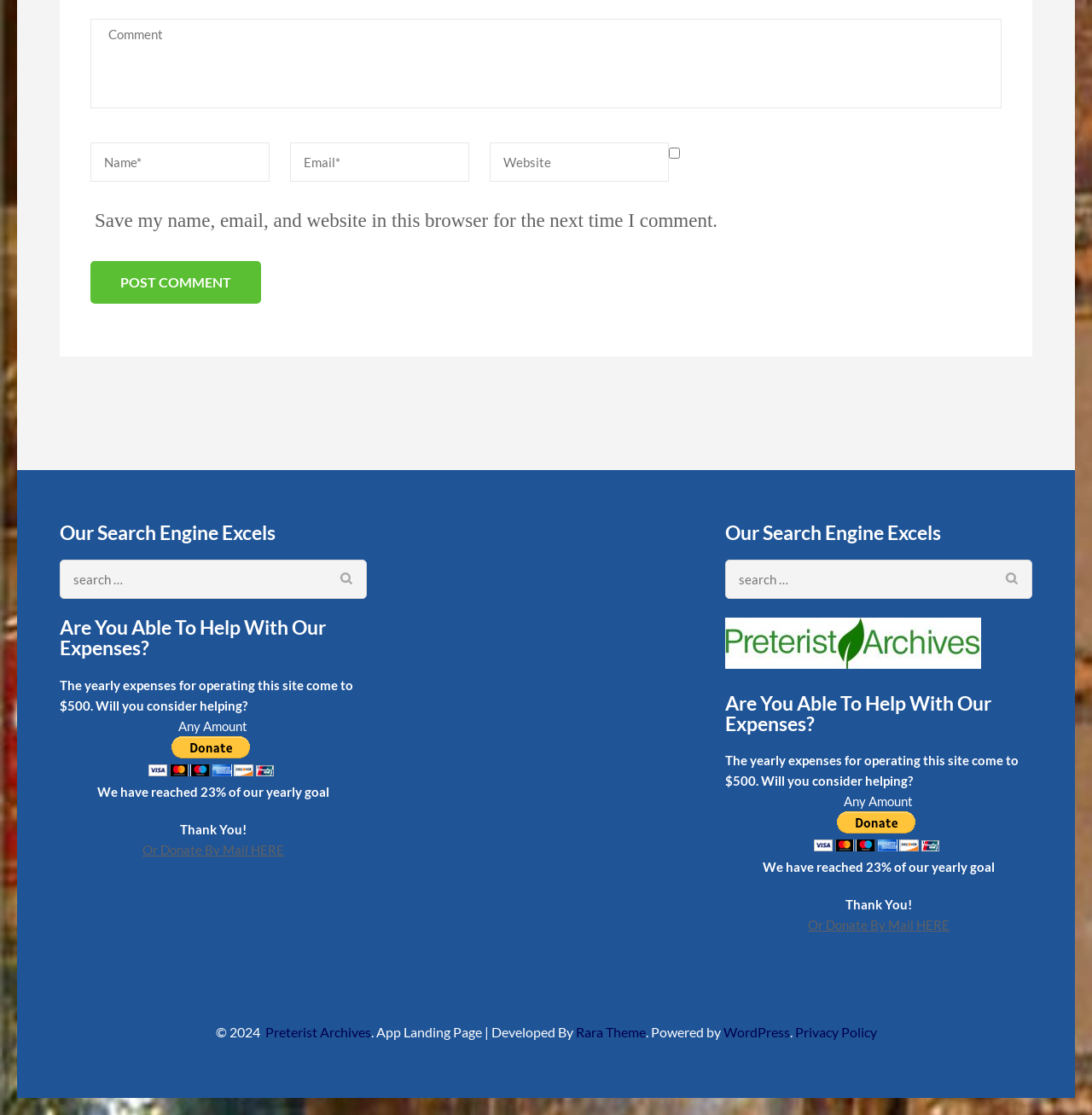Bounding box coordinates are specified in the format (top-left x, top-left y, bottom-right x, bottom-right y). All values are floating point numbers bounded between 0 and 1. Please provide the bounding box coordinate of the region this sentence describes: WordPress

[0.662, 0.918, 0.723, 0.933]